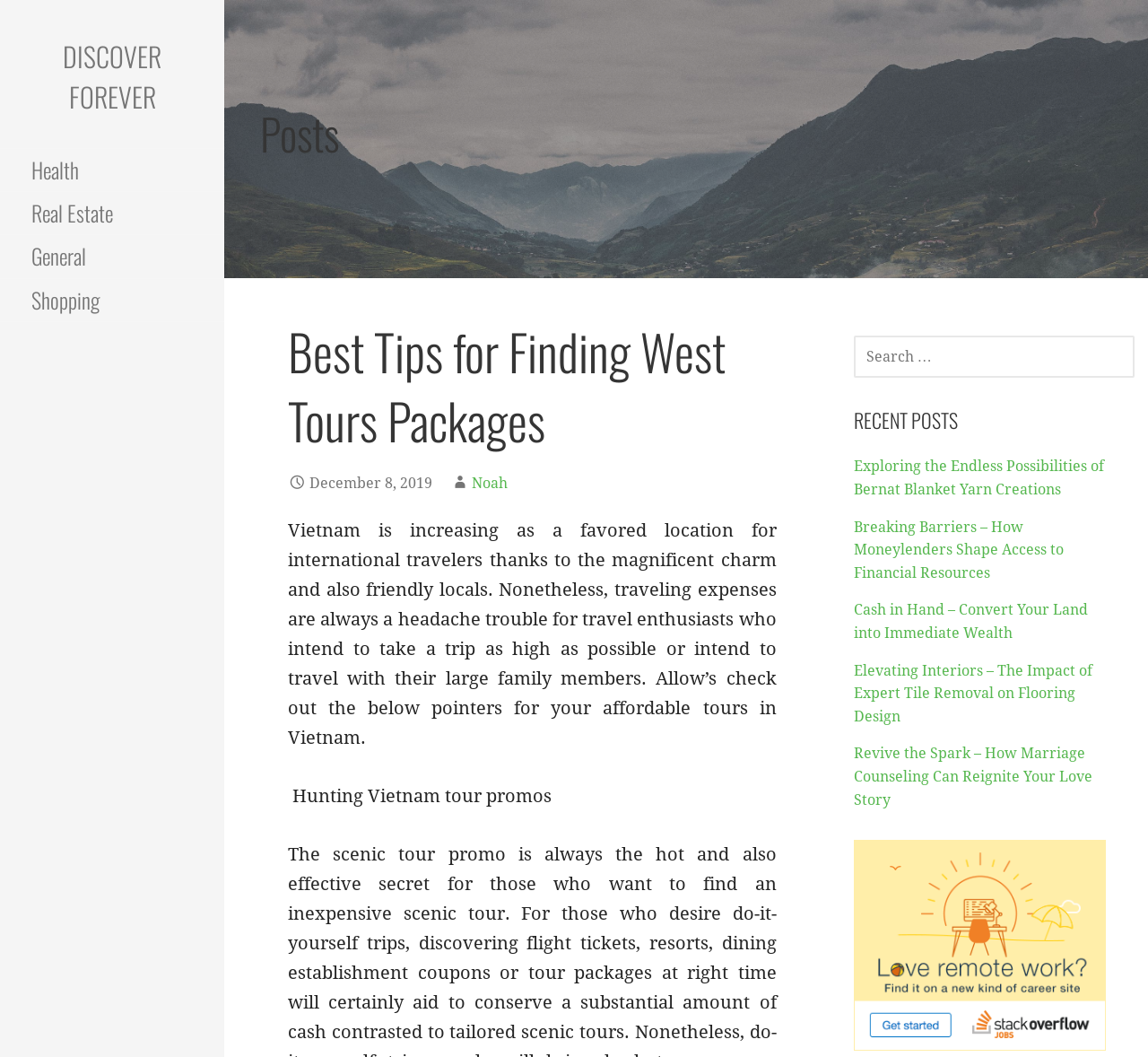How many recent posts are listed?
Refer to the screenshot and respond with a concise word or phrase.

5